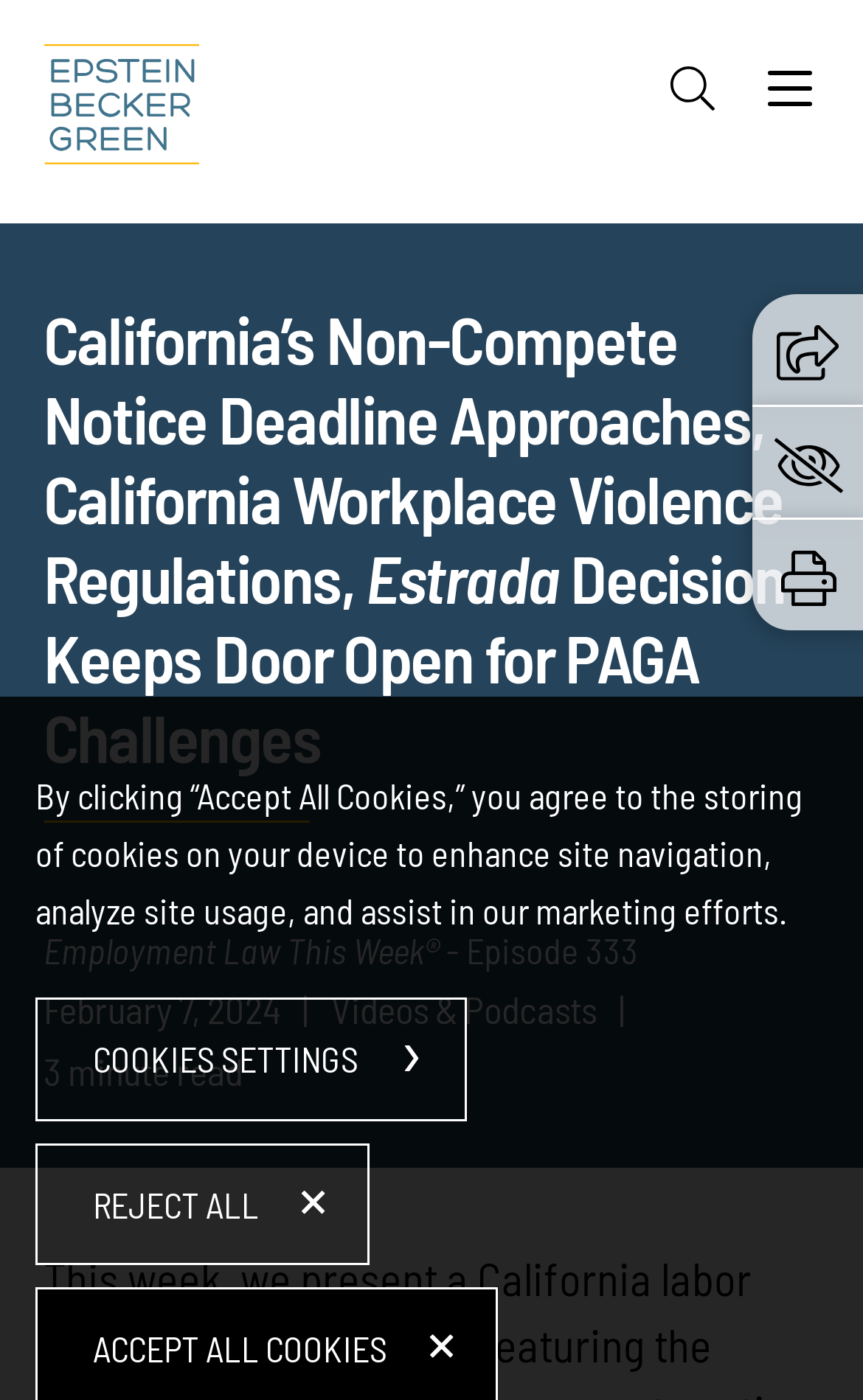Please determine the bounding box coordinates for the element with the description: "Print".

[0.904, 0.388, 0.968, 0.433]